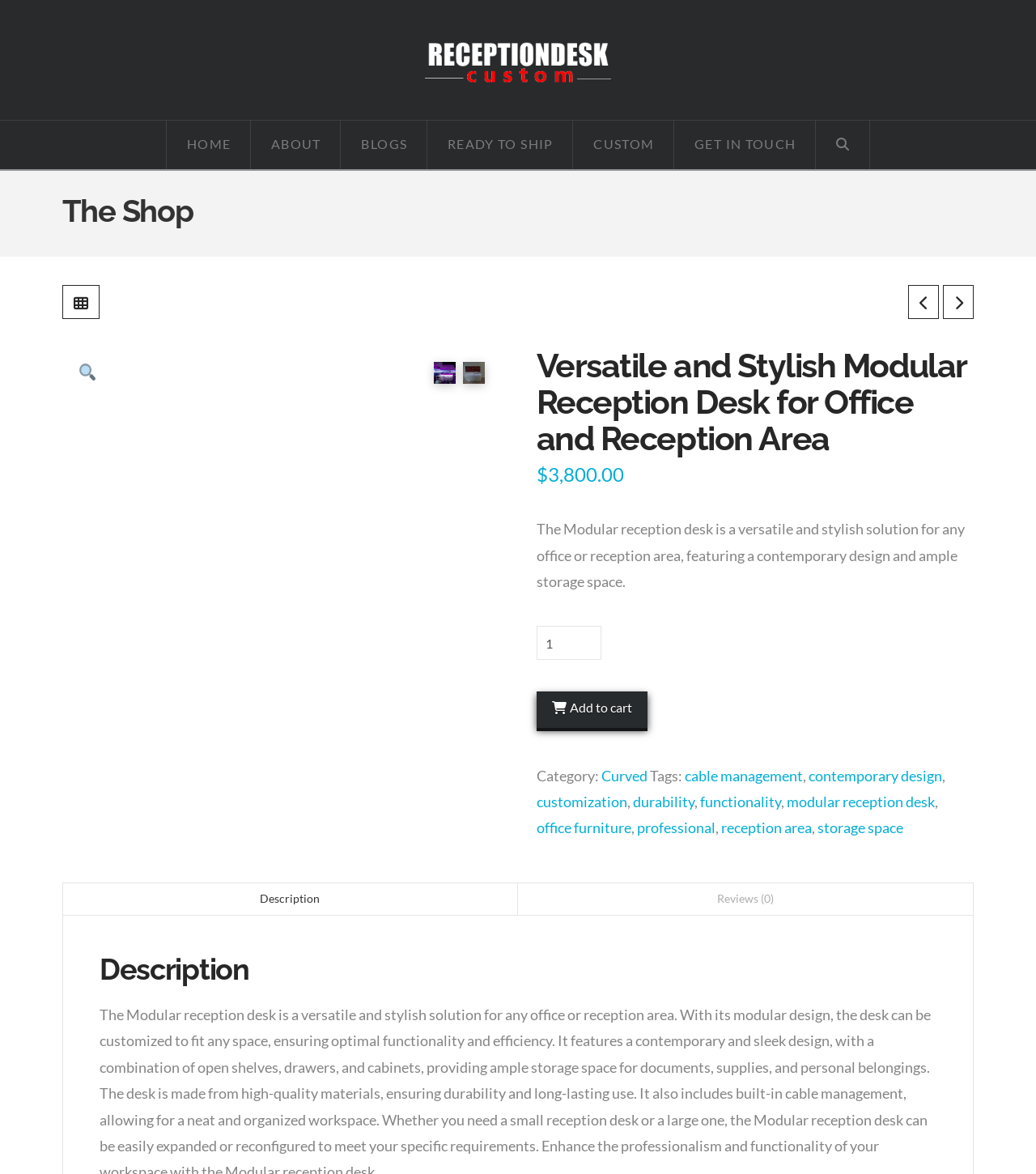Describe all significant elements and features of the webpage.

This webpage is about a modular reception desk, featuring a contemporary design and ample storage space. At the top, there is a navigation menu with links to "HOME", "ABOUT", "BLOGS", "READY TO SHIP", "CUSTOM", and "GET IN TOUCH". Below the navigation menu, there is a heading "The Shop" with three icons on the right side, including a search icon.

On the left side of the page, there is a section with a heading "Versatile and Stylish Modular Reception Desk for Office and Reception Area" and a product image. Below the heading, there is a price tag of $3,800.00 and a brief product description. The product description explains that the modular reception desk is a versatile and stylish solution for any office or reception area, featuring a contemporary design and ample storage space.

To the right of the product description, there is a section to select the product quantity, with a spin button and an "Add to cart" button. Below this section, there are categories and tags related to the product, including "Curved", "cable management", "contemporary design", "customization", "durability", "functionality", "modular reception desk", "office furniture", "professional", "reception area", and "storage space".

At the bottom of the page, there is a tab list with two tabs: "Description" and "Reviews (0)". The "Description" tab is selected by default, and it displays the product description. The "Reviews (0)" tab is not selected, and it likely displays customer reviews when available.